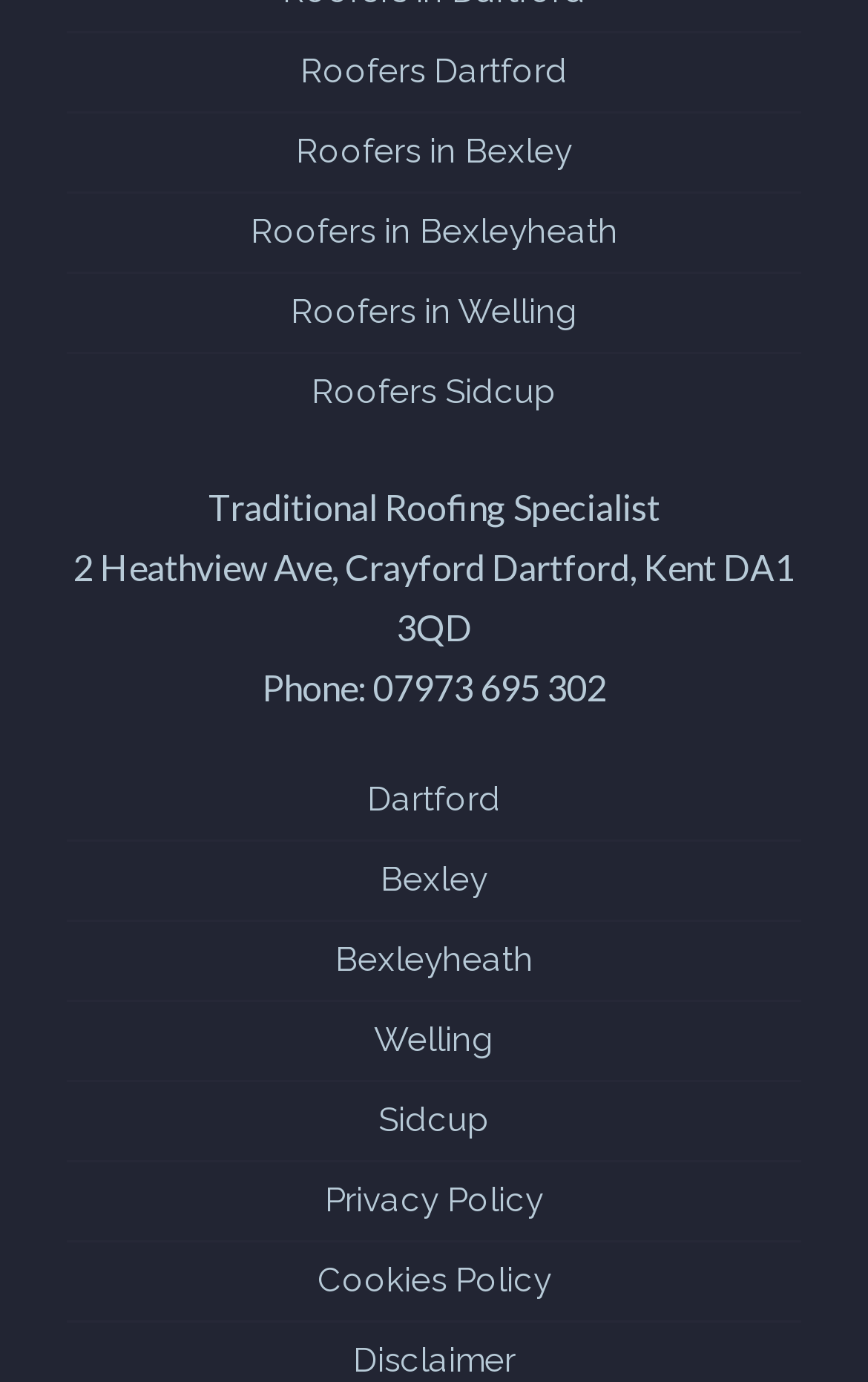Please locate the bounding box coordinates of the element that needs to be clicked to achieve the following instruction: "Check address in Bexleyheath". The coordinates should be four float numbers between 0 and 1, i.e., [left, top, right, bottom].

[0.288, 0.153, 0.712, 0.182]